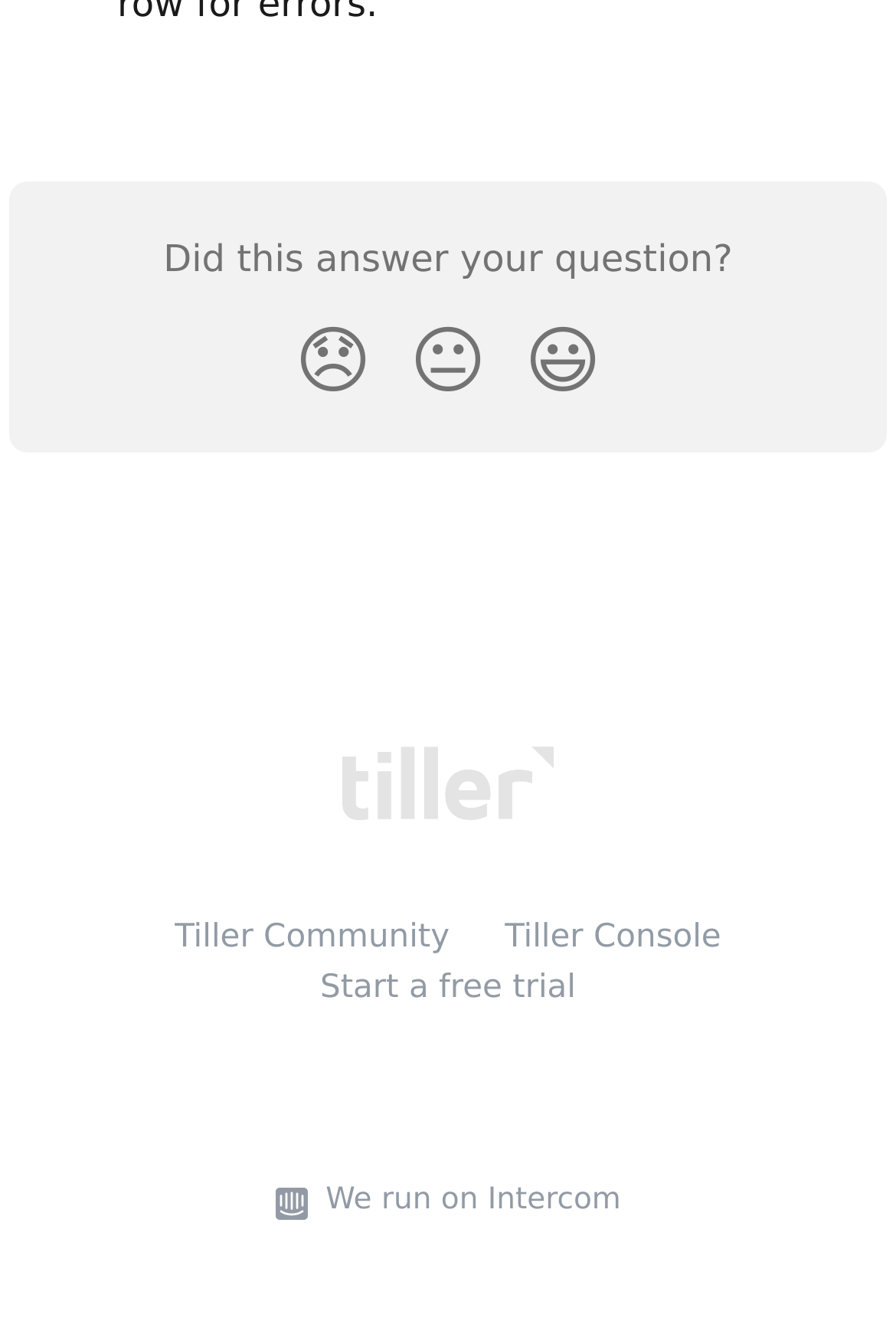Specify the bounding box coordinates for the region that must be clicked to perform the given instruction: "Visit the Tiller Help Center".

[0.383, 0.566, 0.617, 0.602]